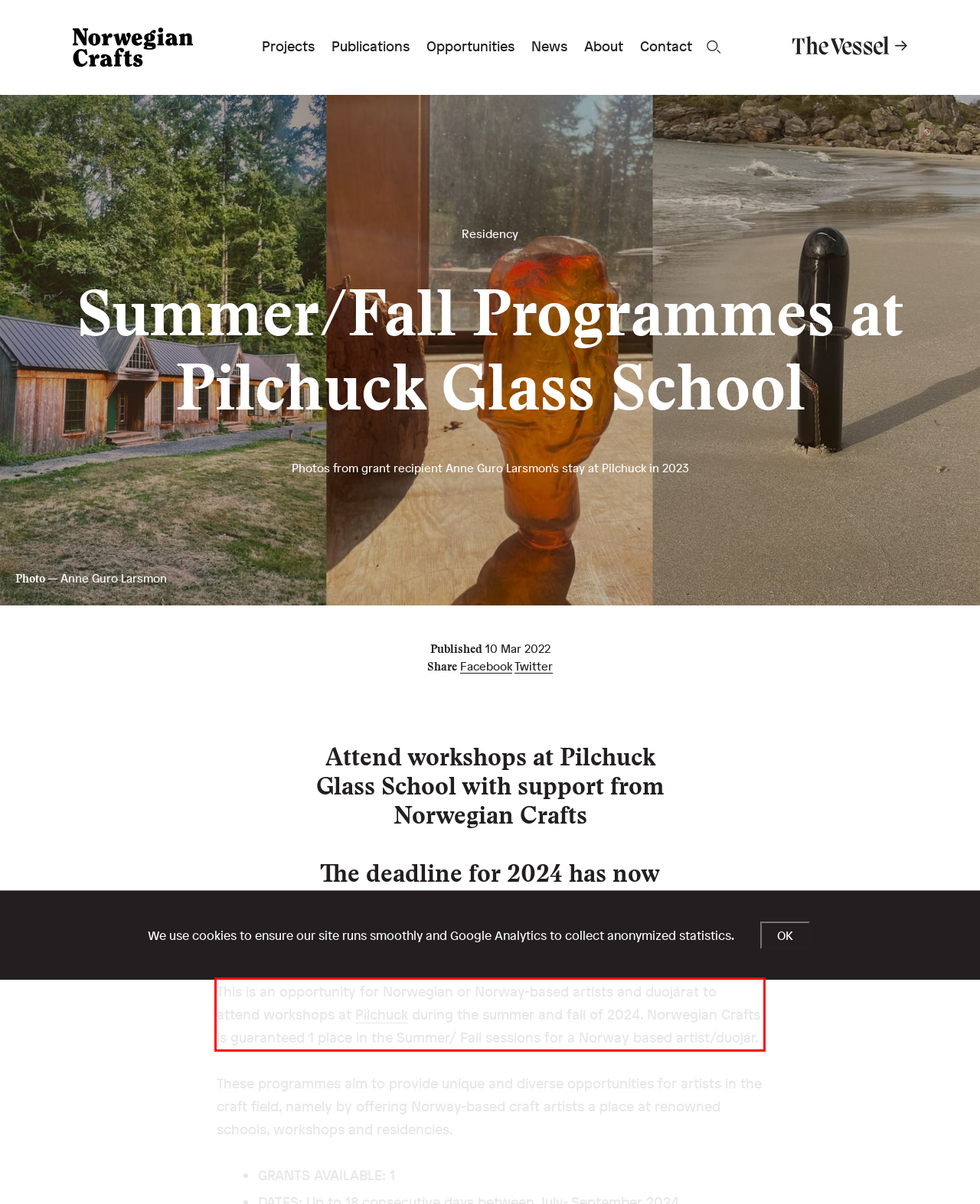Please analyze the provided webpage screenshot and perform OCR to extract the text content from the red rectangle bounding box.

This is an opportunity for Norwegian or Norway-based artists and duojárat to attend workshops at Pilchuck during the summer and fall of 2024. Norwegian Crafts is guaranteed 1 place in the Summer/ Fall sessions for a Norway based artist/duojár.